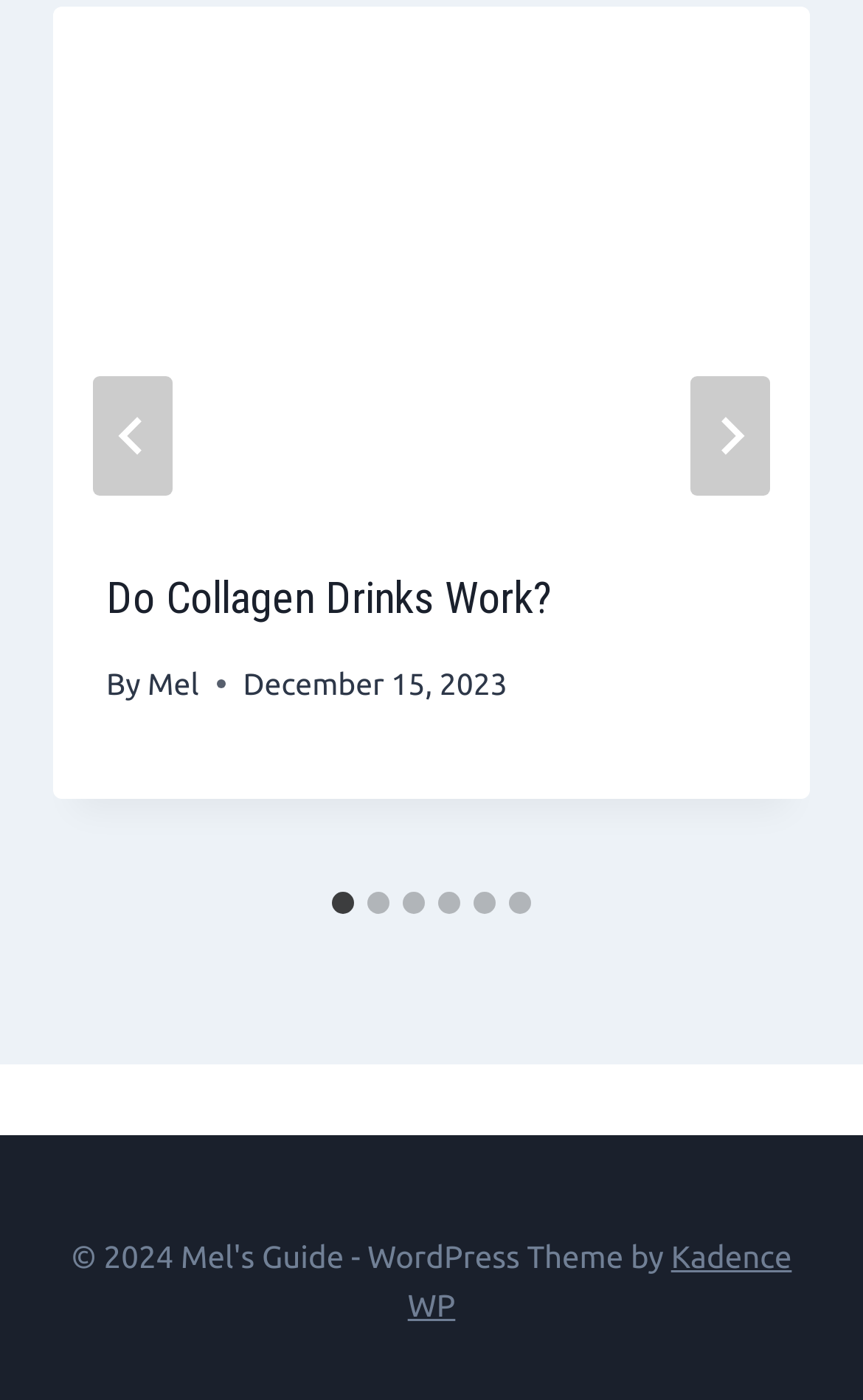What is the title of the first article?
Please use the image to provide a one-word or short phrase answer.

Do Collagen Drinks Work?